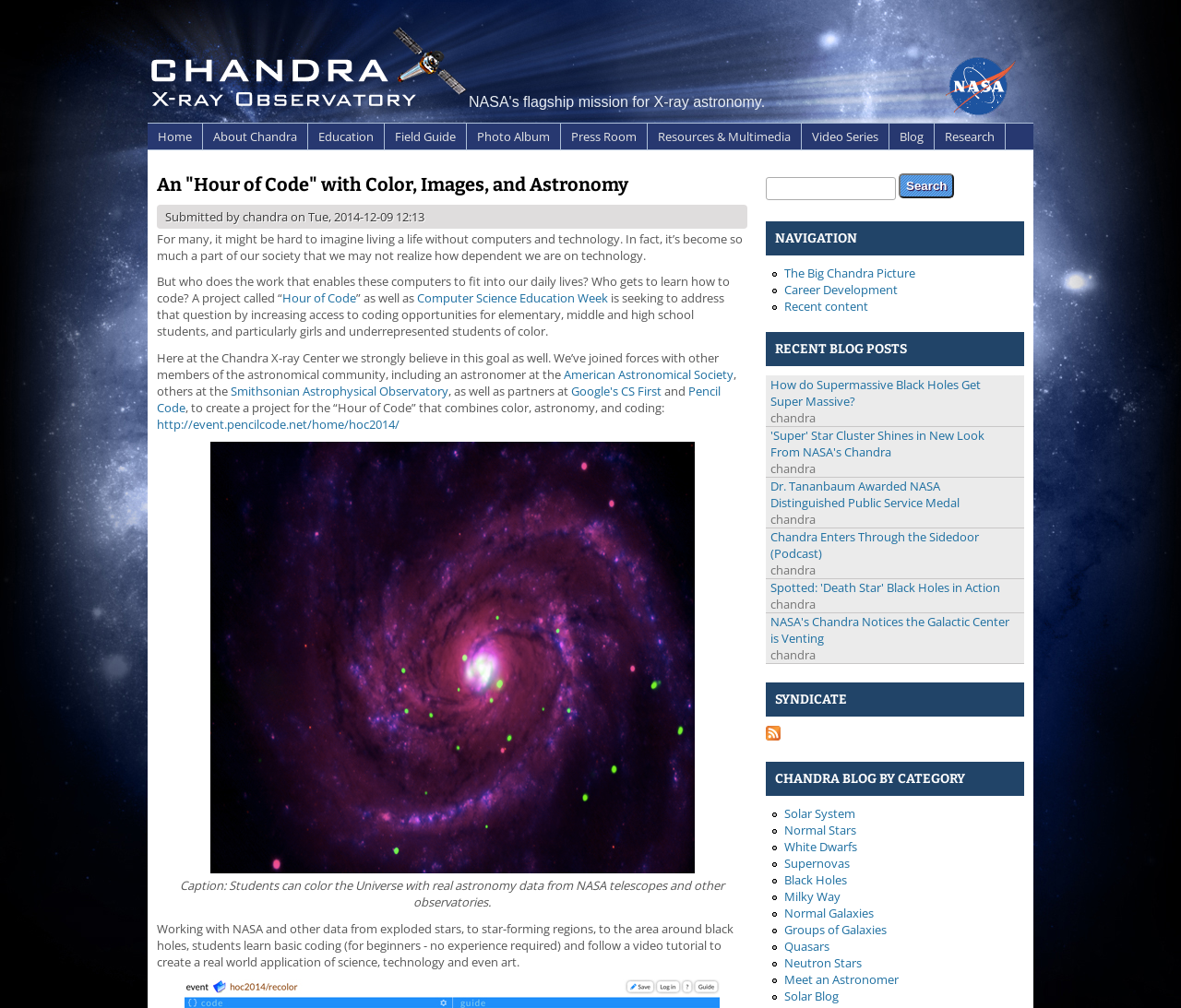Provide the bounding box coordinates for the specified HTML element described in this description: "Video Series". The coordinates should be four float numbers ranging from 0 to 1, in the format [left, top, right, bottom].

[0.679, 0.123, 0.752, 0.148]